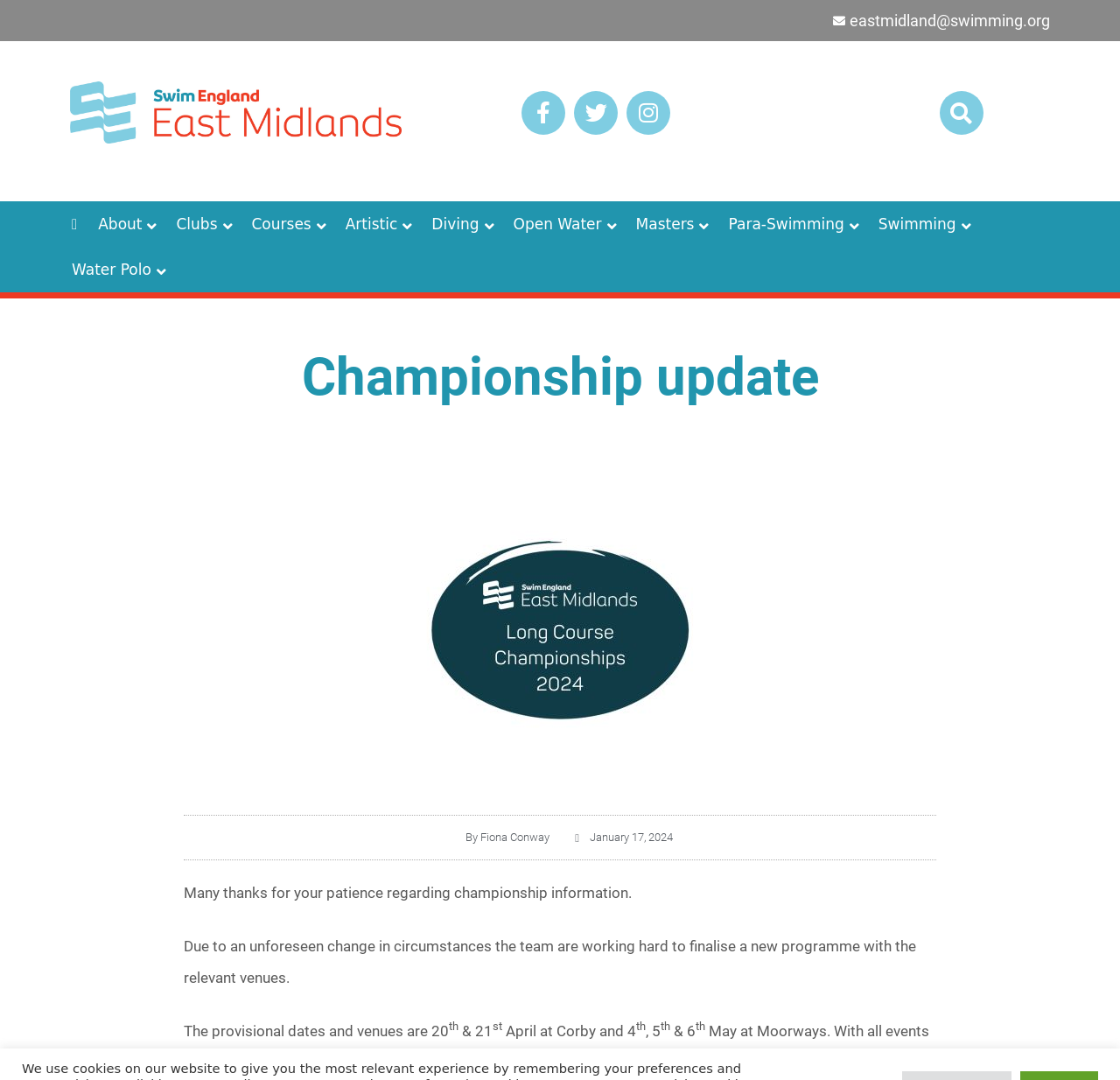Answer the question in one word or a short phrase:
What is the update about?

Championship information